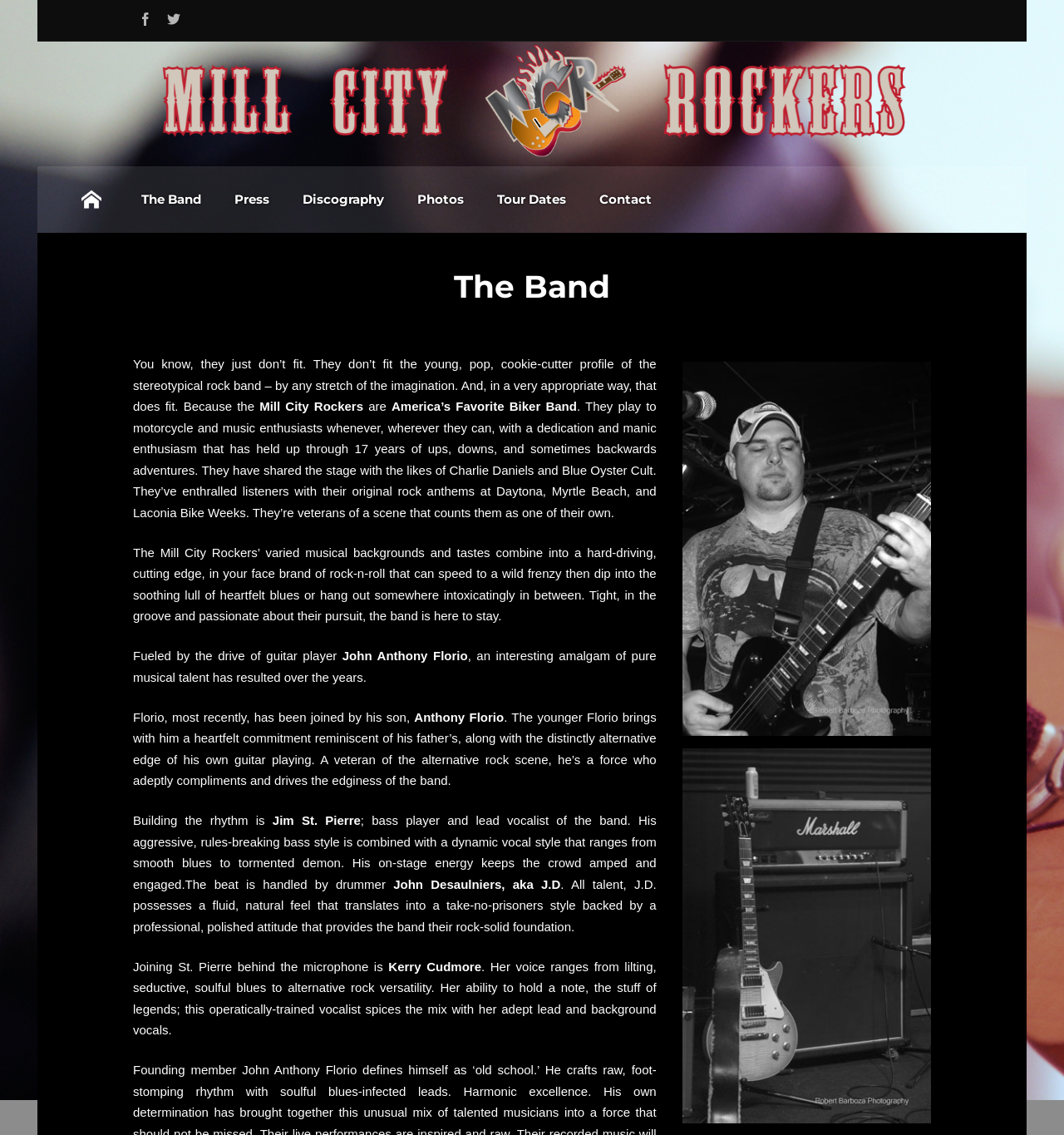Respond to the question below with a single word or phrase: What is the name of the lead vocalist and bass player?

Jim St. Pierre